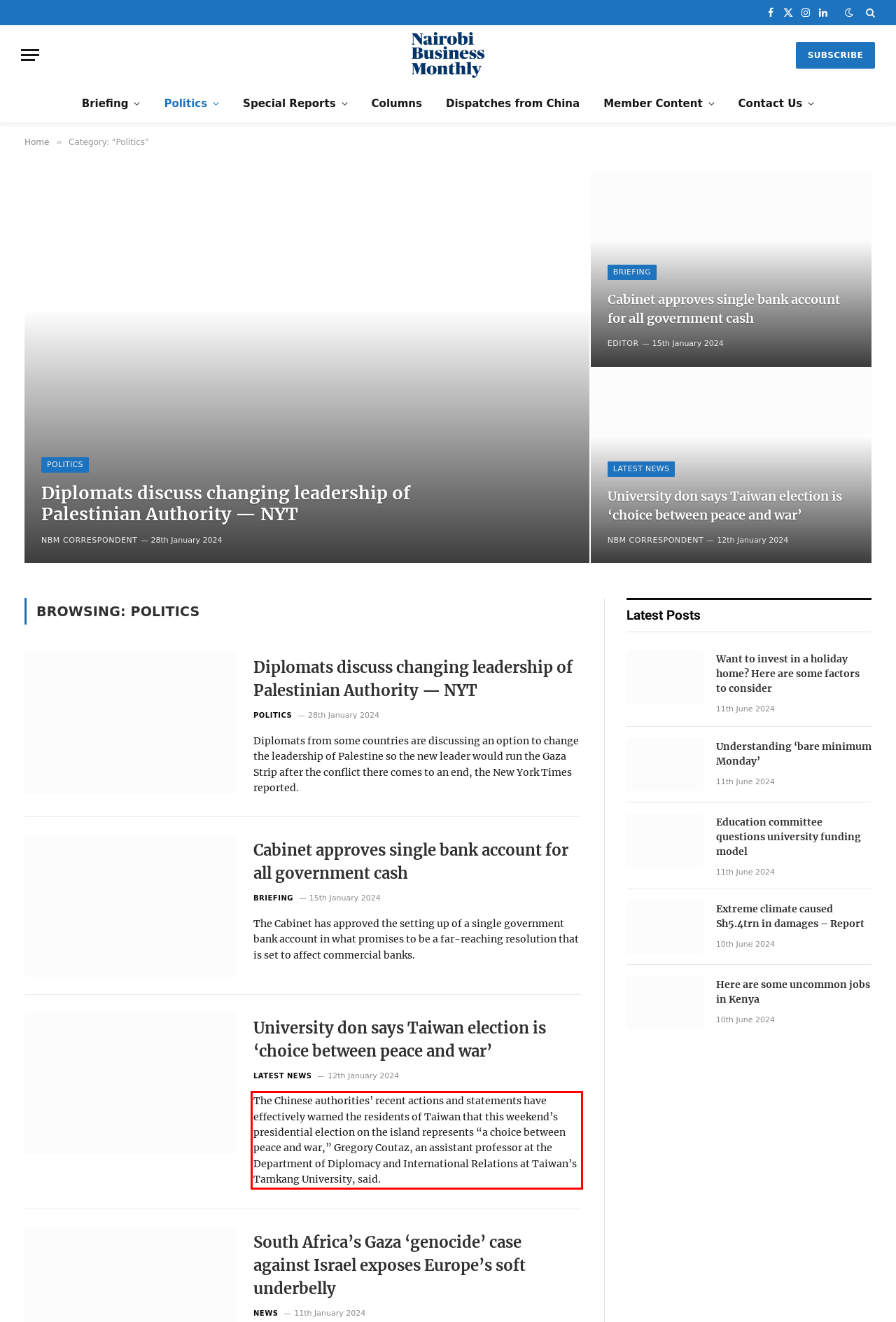View the screenshot of the webpage and identify the UI element surrounded by a red bounding box. Extract the text contained within this red bounding box.

The Chinese authorities’ recent actions and statements have effectively warned the residents of Taiwan that this weekend’s presidential election on the island represents “a choice between peace and war,” Gregory Coutaz, an assistant professor at the Department of Diplomacy and International Relations at Taiwan’s Tamkang University, said.